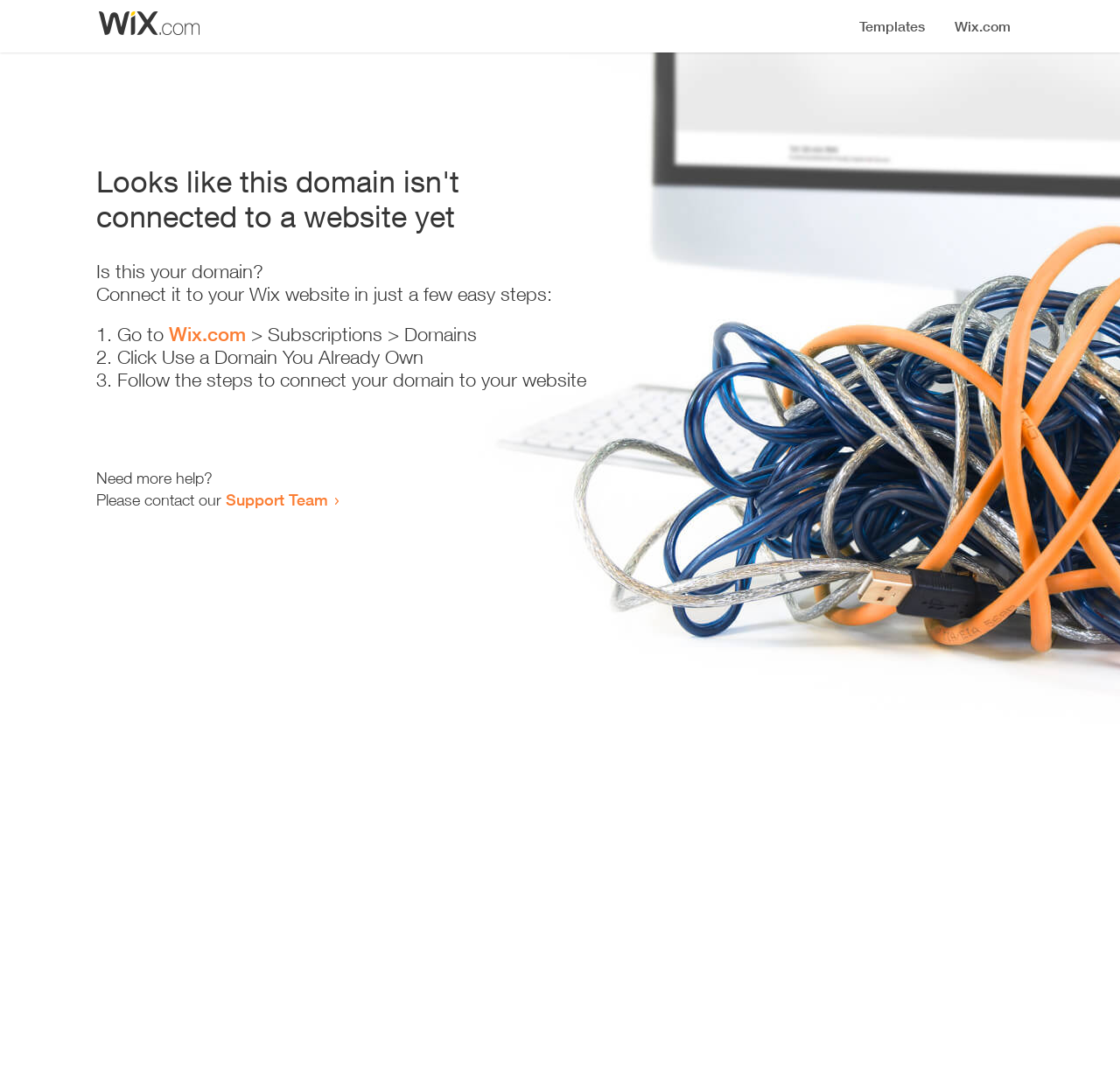Extract the bounding box for the UI element that matches this description: "Support Team".

[0.202, 0.459, 0.293, 0.477]